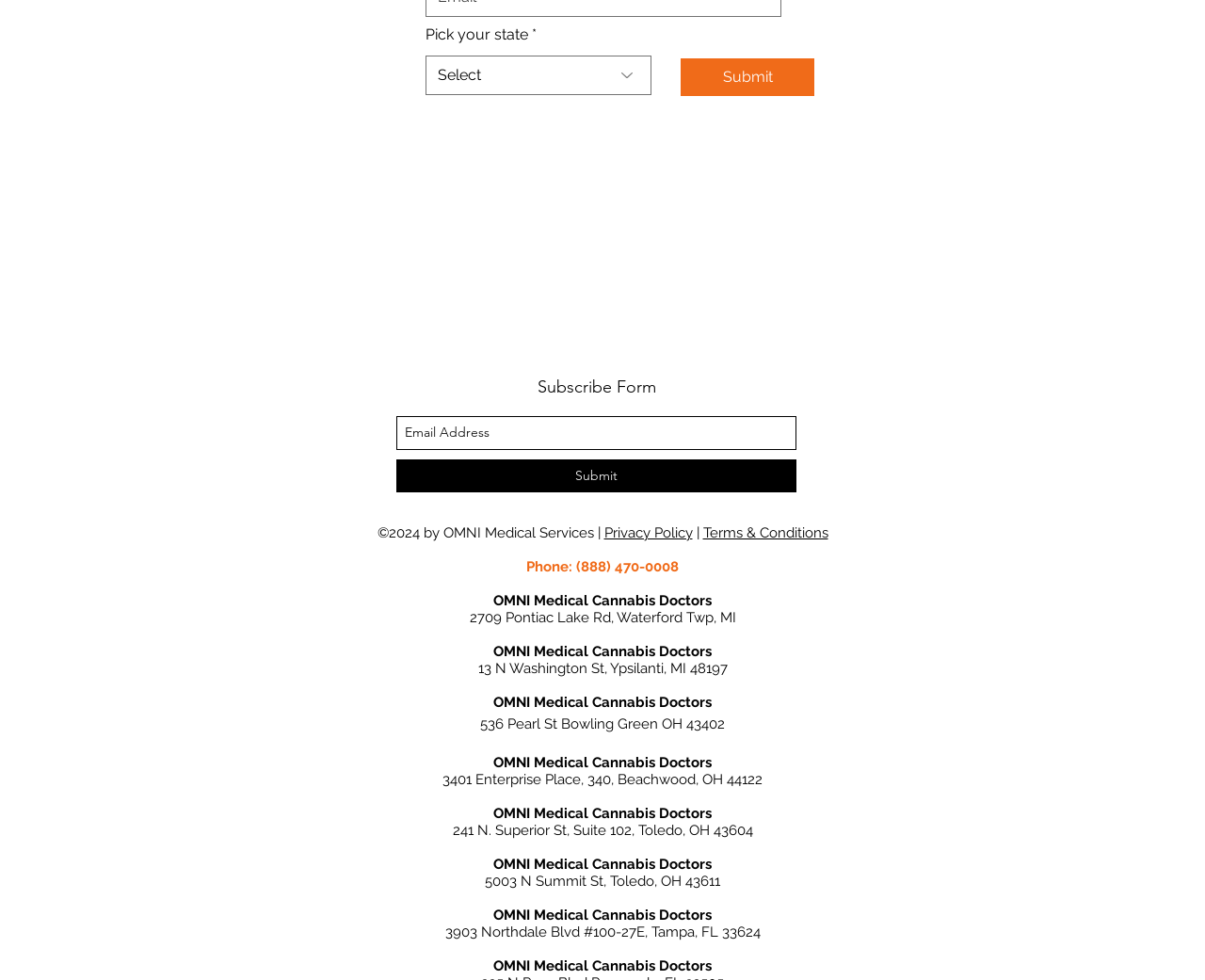Given the element description Submit, specify the bounding box coordinates of the corresponding UI element in the format (top-left x, top-left y, bottom-right x, bottom-right y). All values must be between 0 and 1.

[0.329, 0.468, 0.661, 0.502]